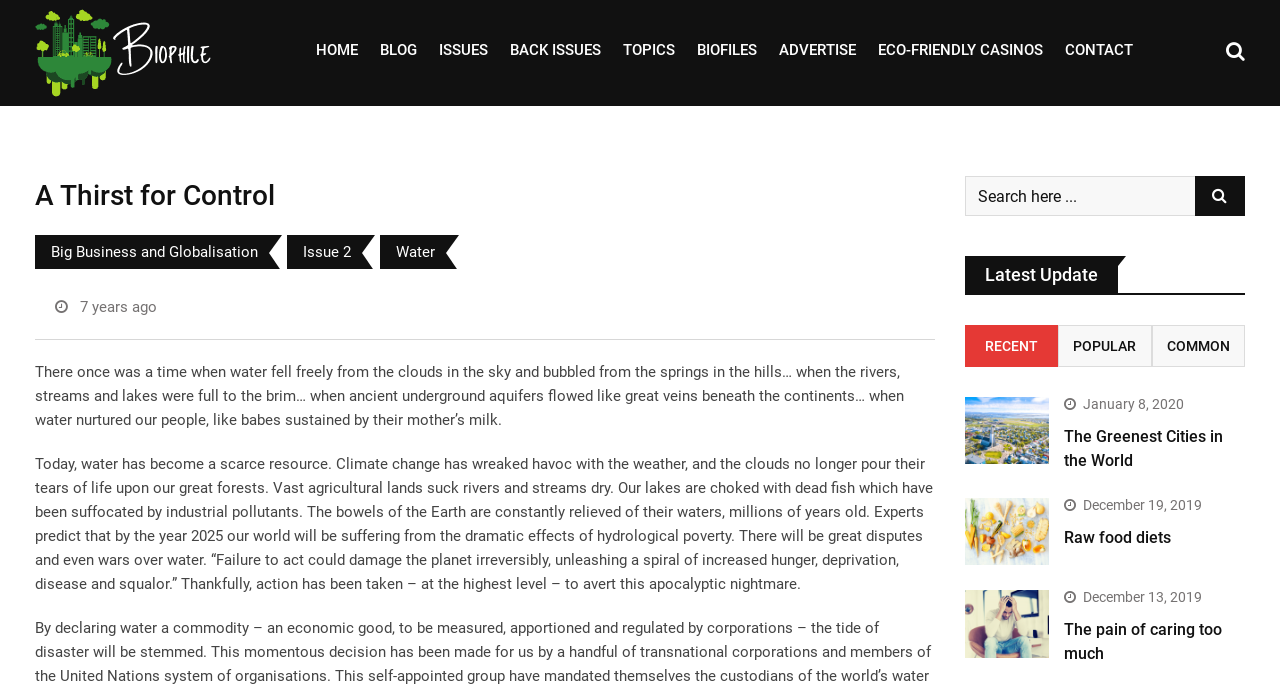What is the predicted outcome of hydrological poverty by 2025?
Please provide a detailed and comprehensive answer to the question.

According to the text, experts predict that by 2025, the world will be suffering from the dramatic effects of hydrological poverty, which will lead to great disputes and even wars over water.